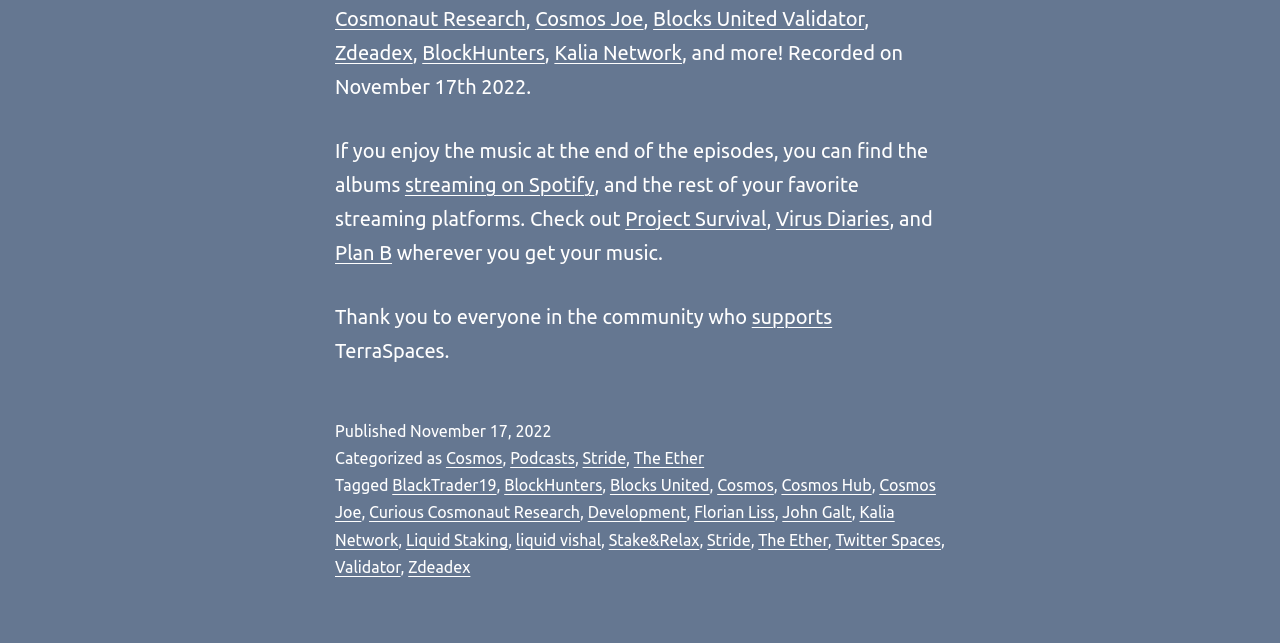Find the bounding box coordinates of the element's region that should be clicked in order to follow the given instruction: "Click on Cosmos Joe". The coordinates should consist of four float numbers between 0 and 1, i.e., [left, top, right, bottom].

[0.418, 0.011, 0.503, 0.046]